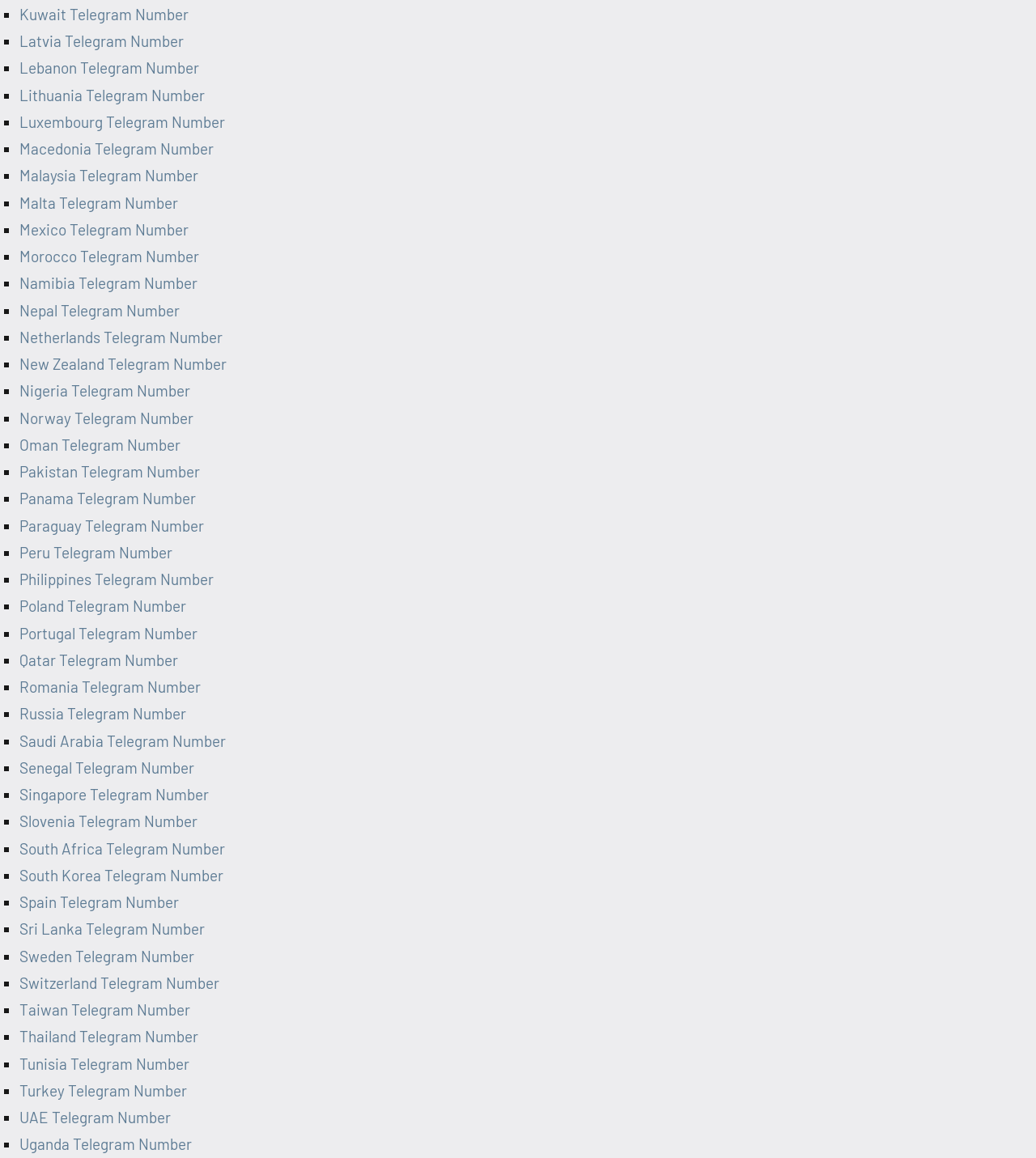Find the bounding box of the element with the following description: "South Korea Telegram Number". The coordinates must be four float numbers between 0 and 1, formatted as [left, top, right, bottom].

[0.019, 0.748, 0.216, 0.764]